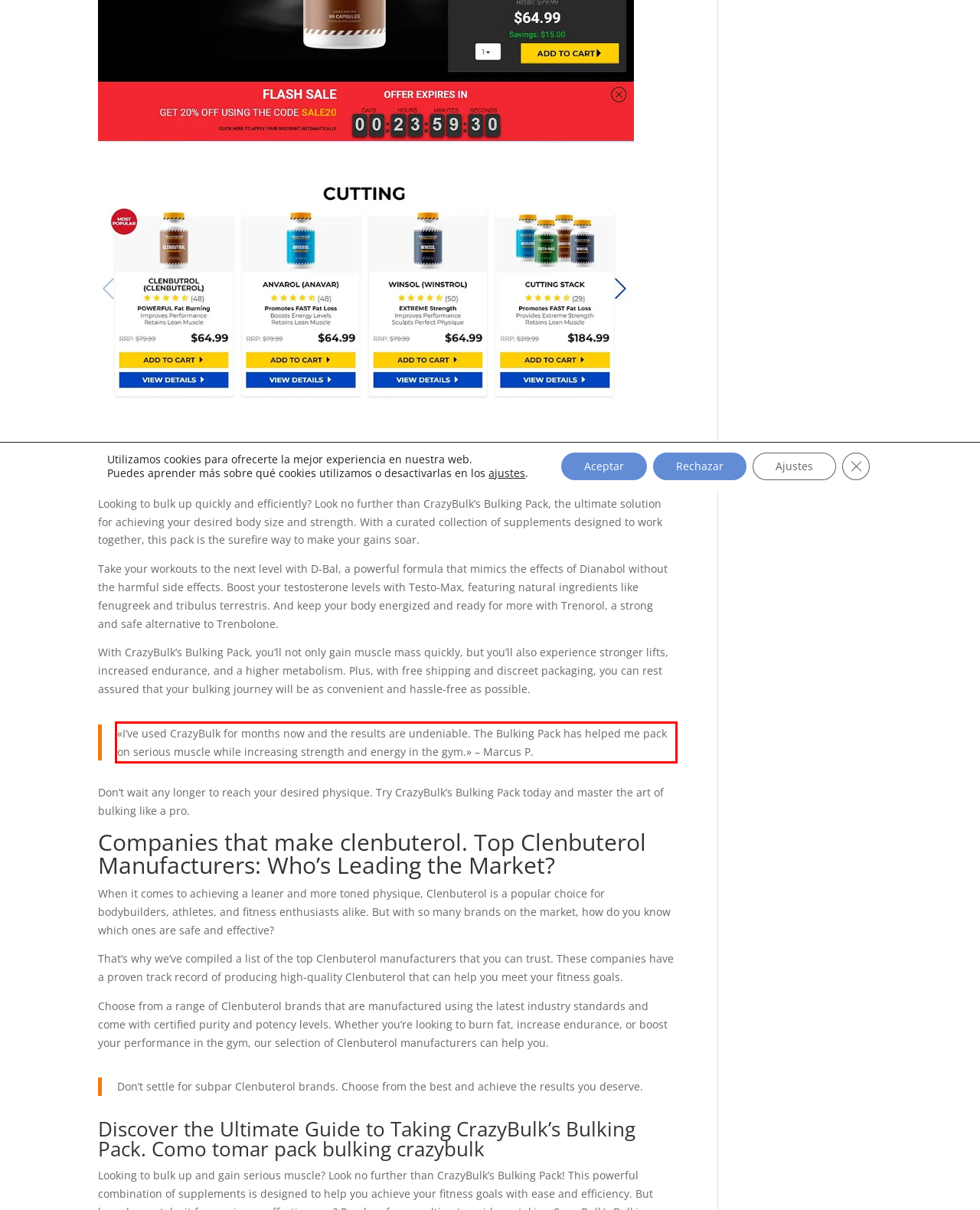Locate the red bounding box in the provided webpage screenshot and use OCR to determine the text content inside it.

«I’ve used CrazyBulk for months now and the results are undeniable. The Bulking Pack has helped me pack on serious muscle while increasing strength and energy in the gym.» – Marcus P.